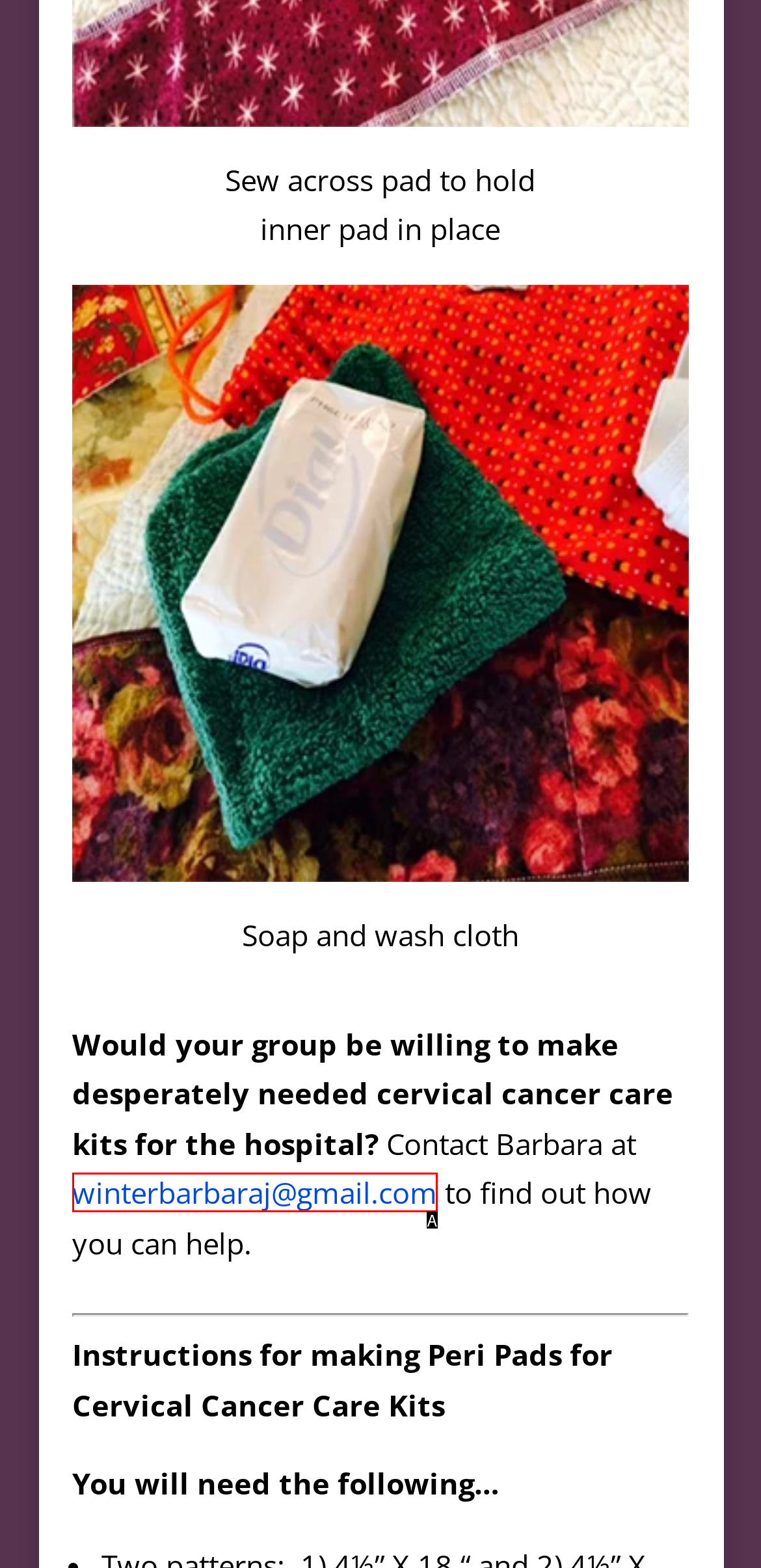Point out the option that aligns with the description: winterbarbaraj@gmail.com
Provide the letter of the corresponding choice directly.

A